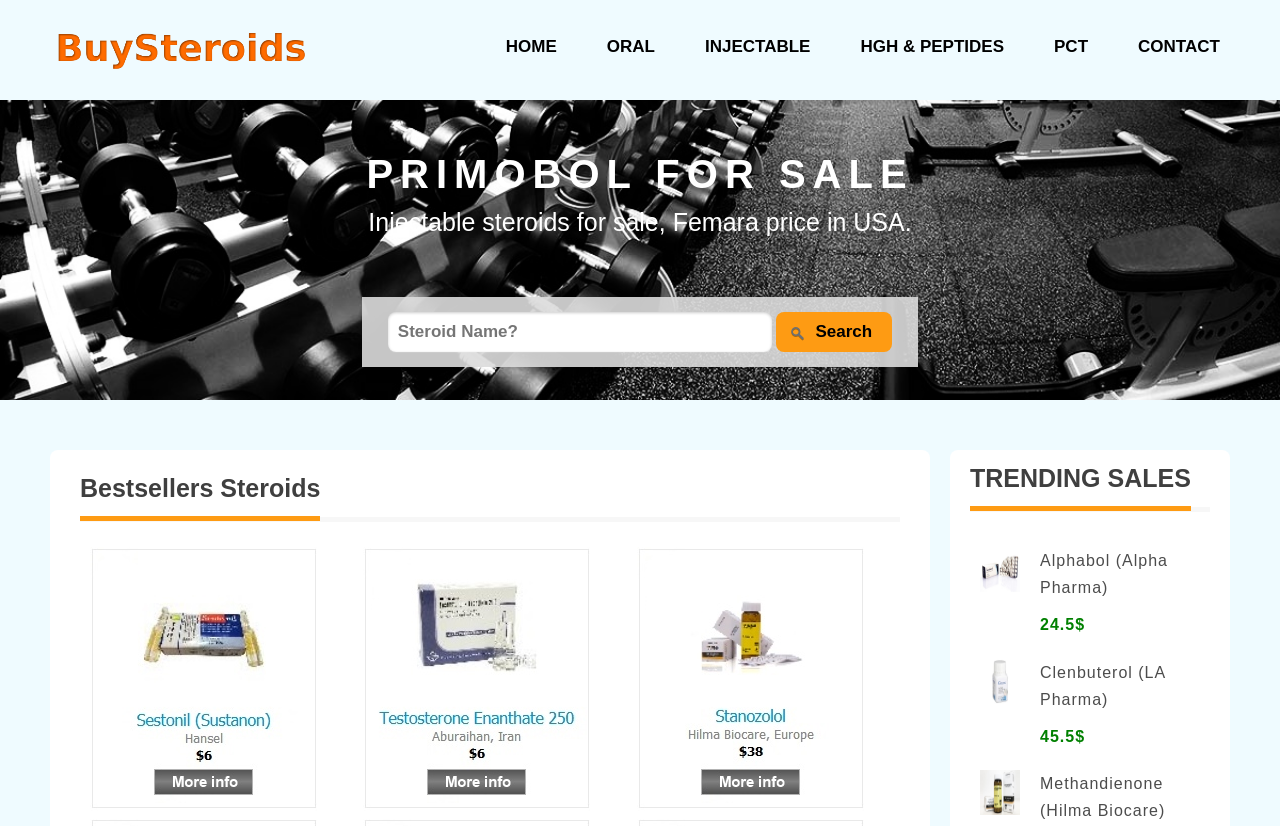Please provide the bounding box coordinates for the element that needs to be clicked to perform the instruction: "Go to the page of Methandienone". The coordinates must consist of four float numbers between 0 and 1, formatted as [left, top, right, bottom].

[0.812, 0.938, 0.91, 0.992]